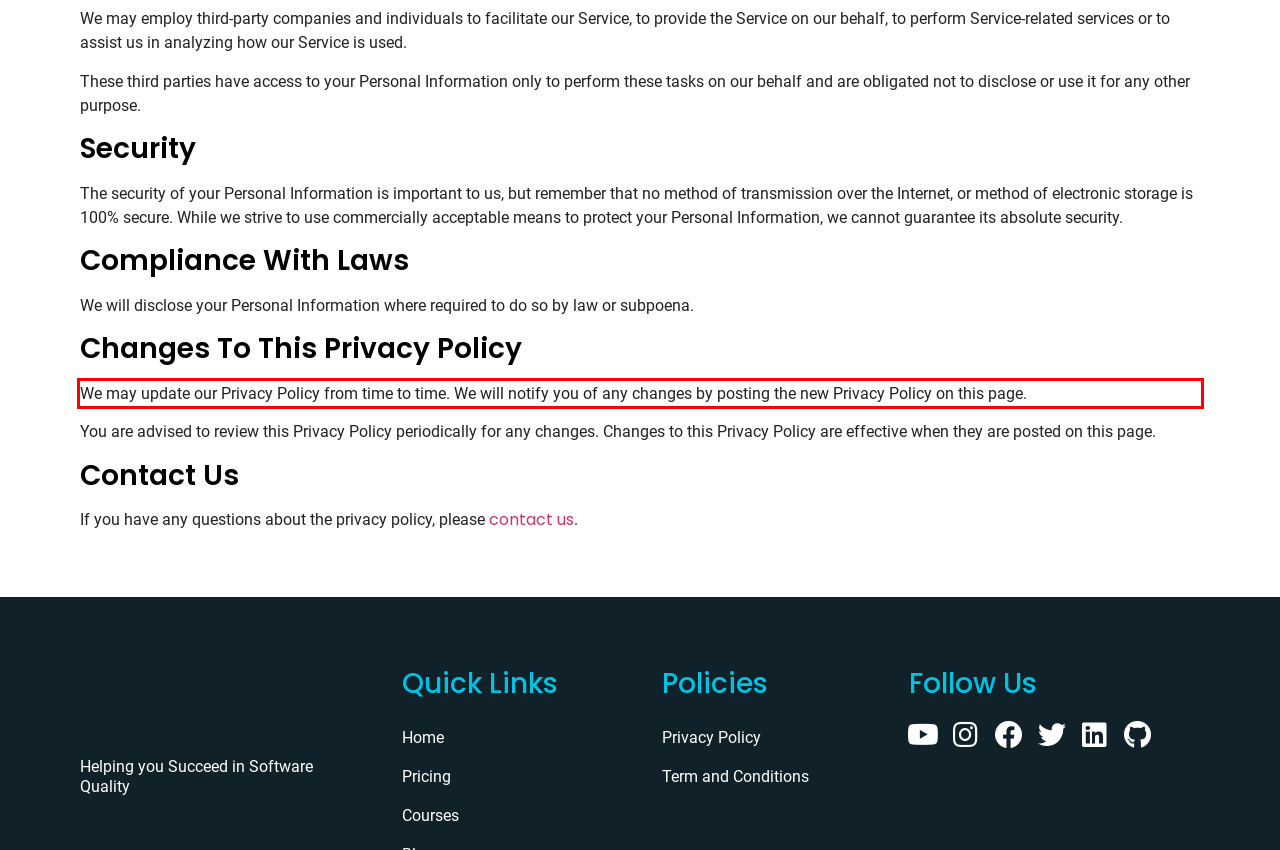Given a webpage screenshot, identify the text inside the red bounding box using OCR and extract it.

We may update our Privacy Policy from time to time. We will notify you of any changes by posting the new Privacy Policy on this page.​